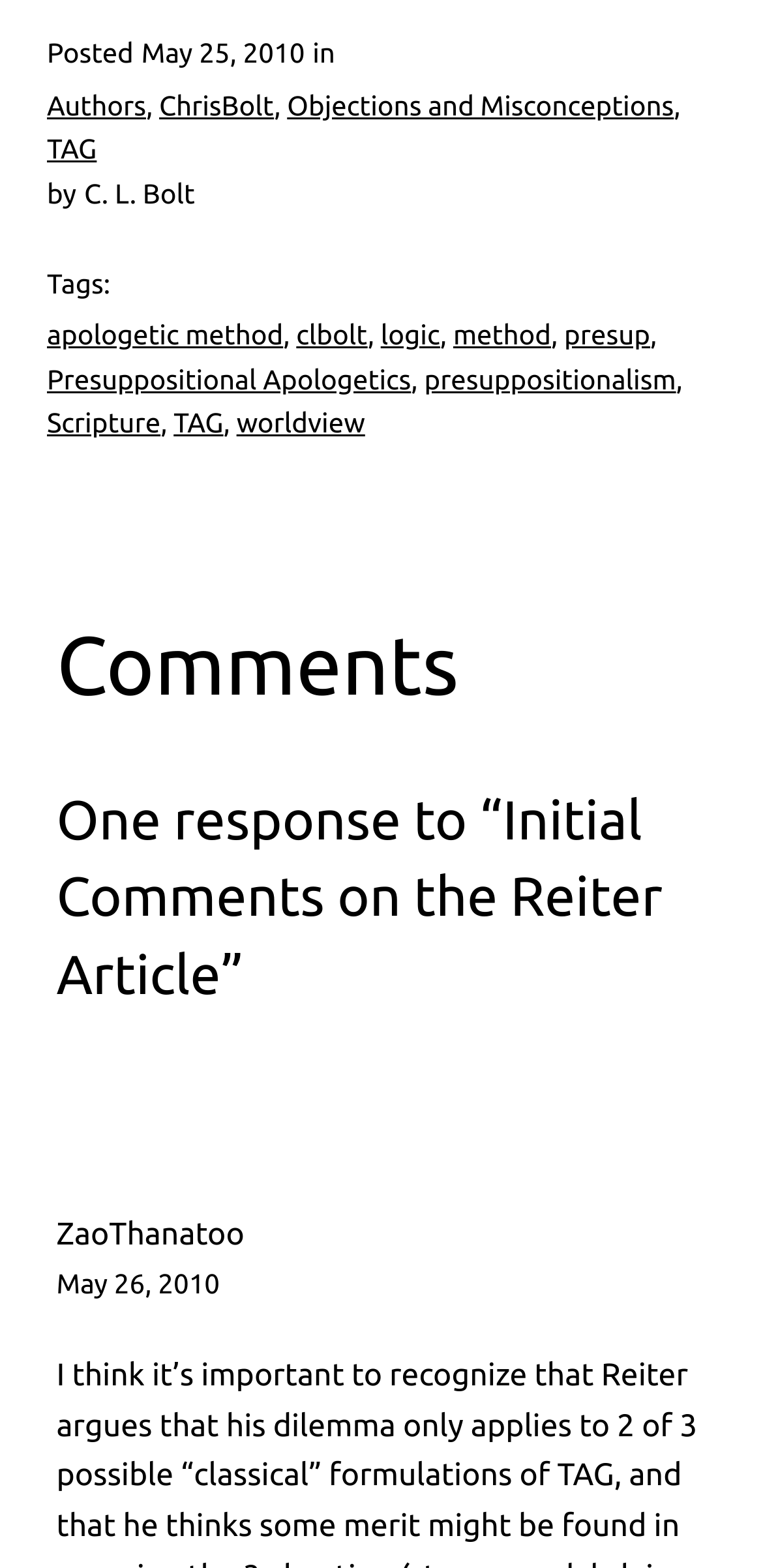Find the bounding box coordinates of the clickable element required to execute the following instruction: "View author profile". Provide the coordinates as four float numbers between 0 and 1, i.e., [left, top, right, bottom].

[0.209, 0.057, 0.359, 0.077]